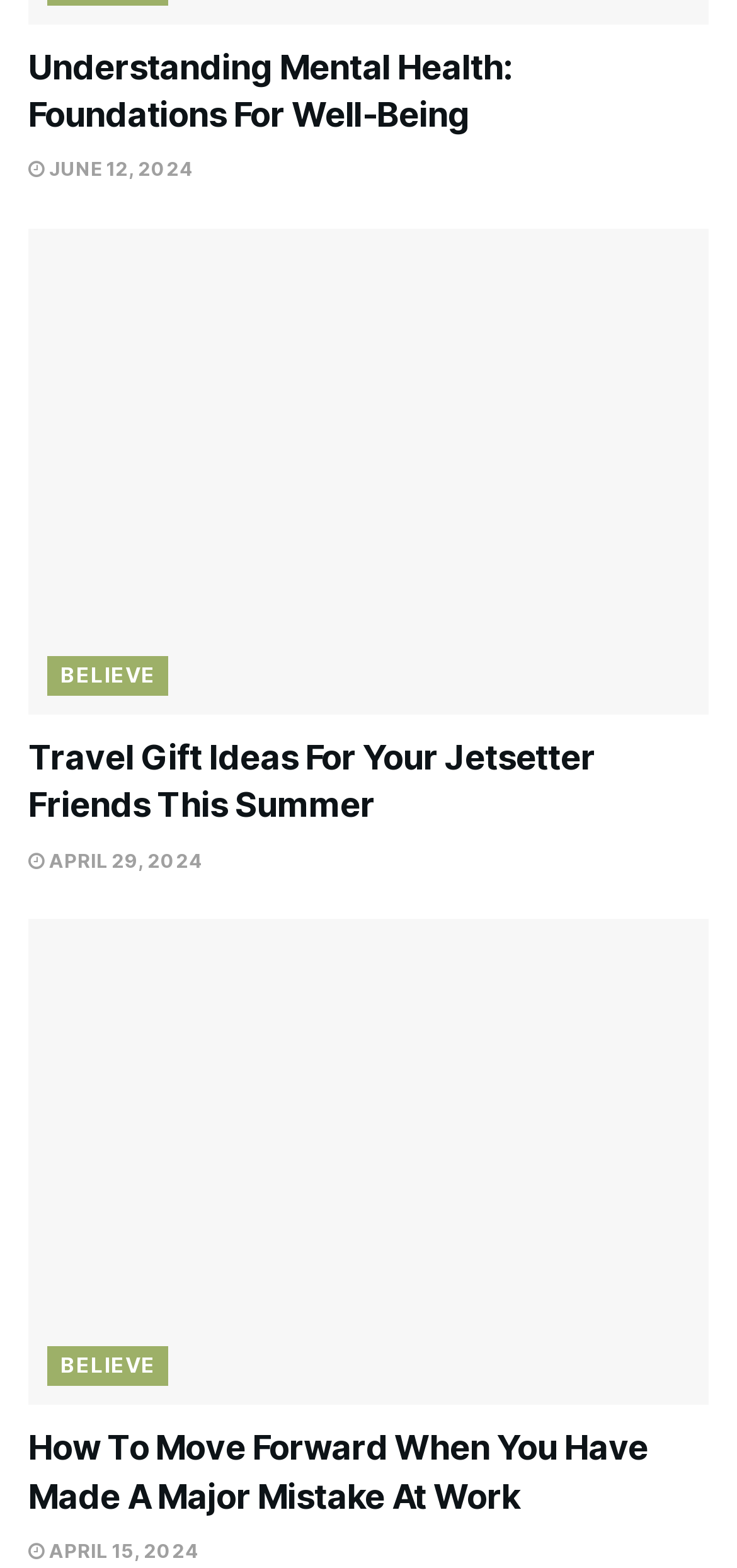Identify and provide the bounding box for the element described by: "Believe".

[0.064, 0.419, 0.228, 0.444]